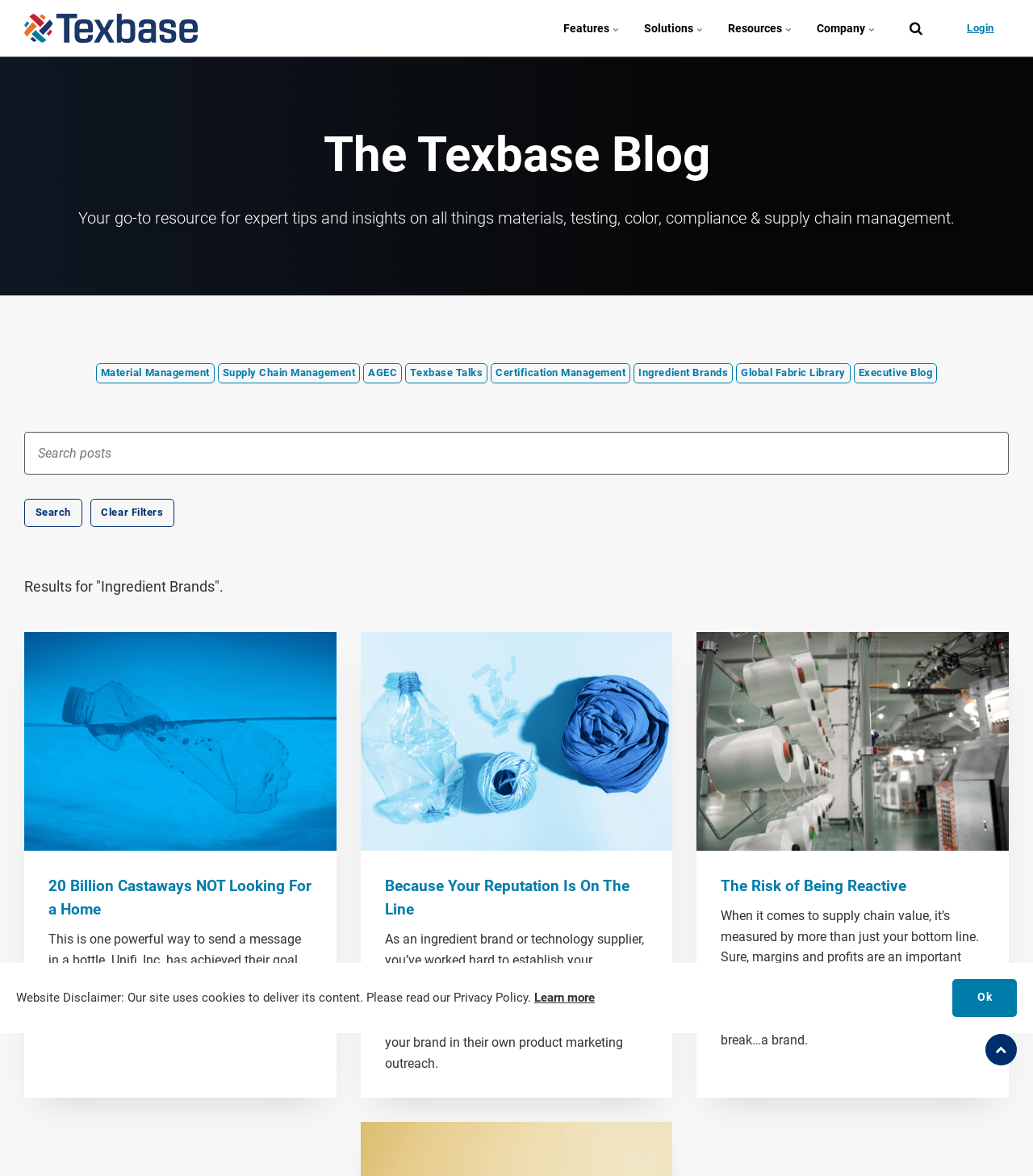Please locate the UI element described by "aria-label="Search posts" name="searchQuery" placeholder="Search posts"" and provide its bounding box coordinates.

[0.023, 0.367, 0.977, 0.403]